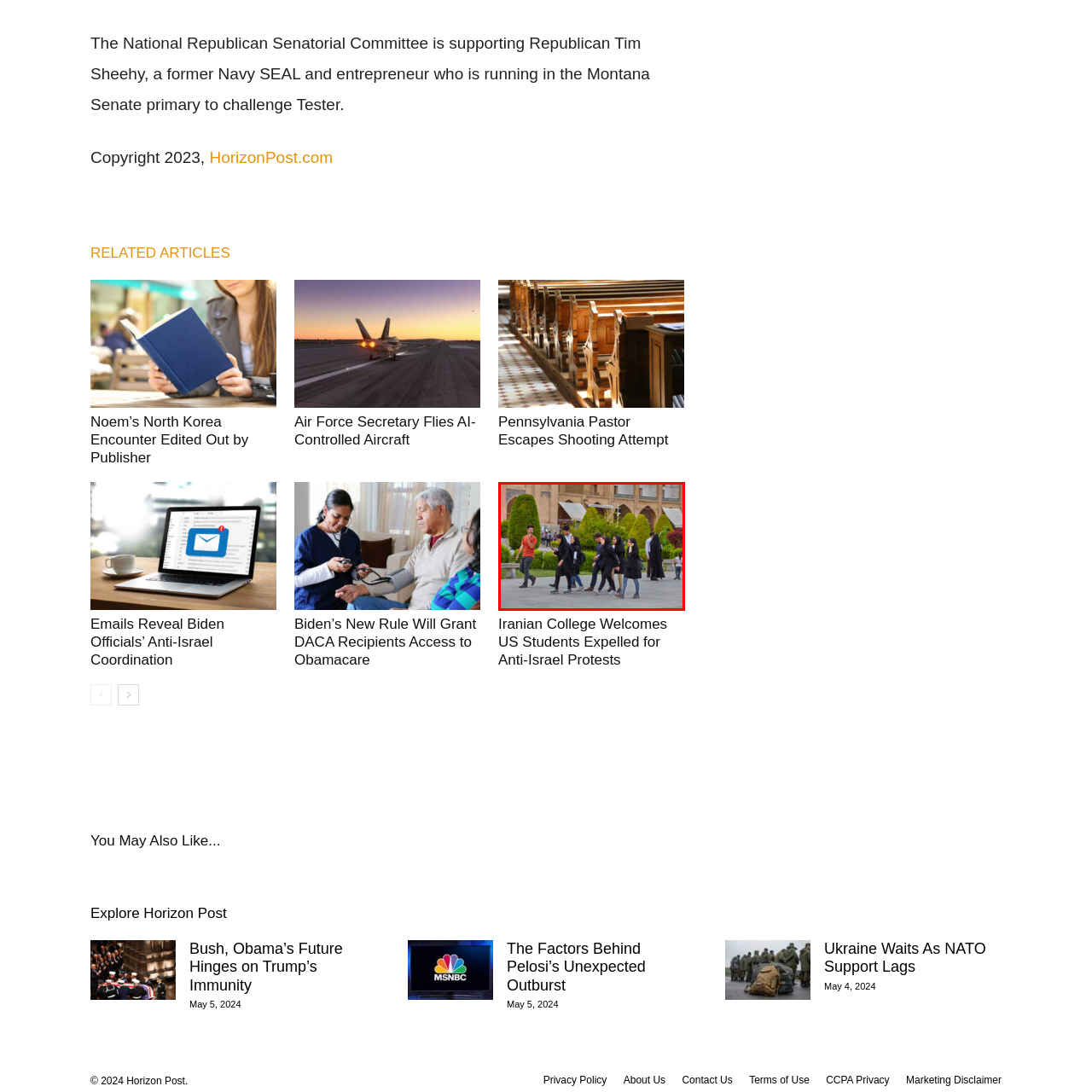Observe the image inside the red bounding box and answer briefly using a single word or phrase: What is the cultural expression showcased in the scene?

Blend of traditional and modern attire